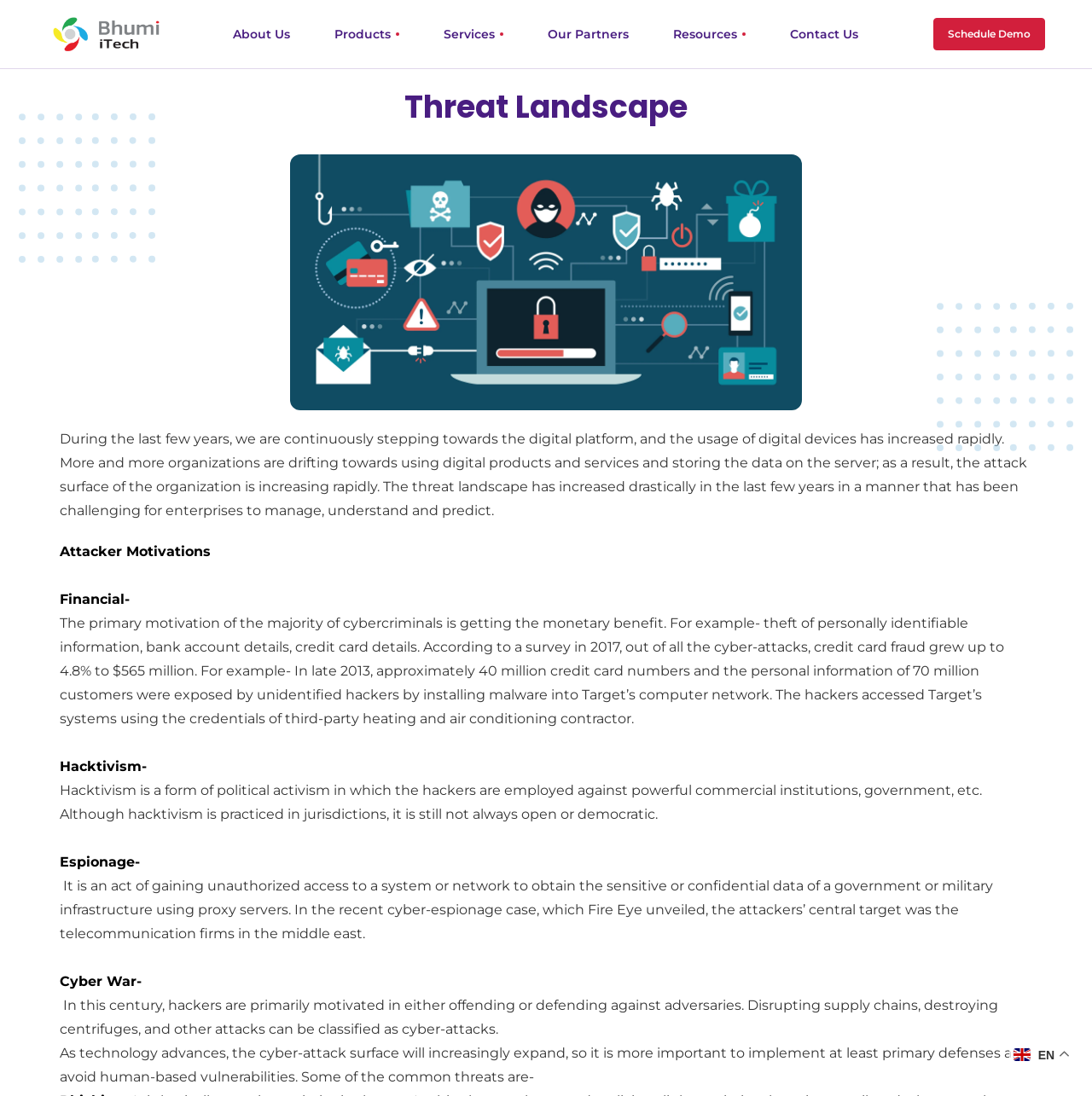Determine the bounding box coordinates of the region that needs to be clicked to achieve the task: "Click on Resources".

[0.616, 0.024, 0.675, 0.038]